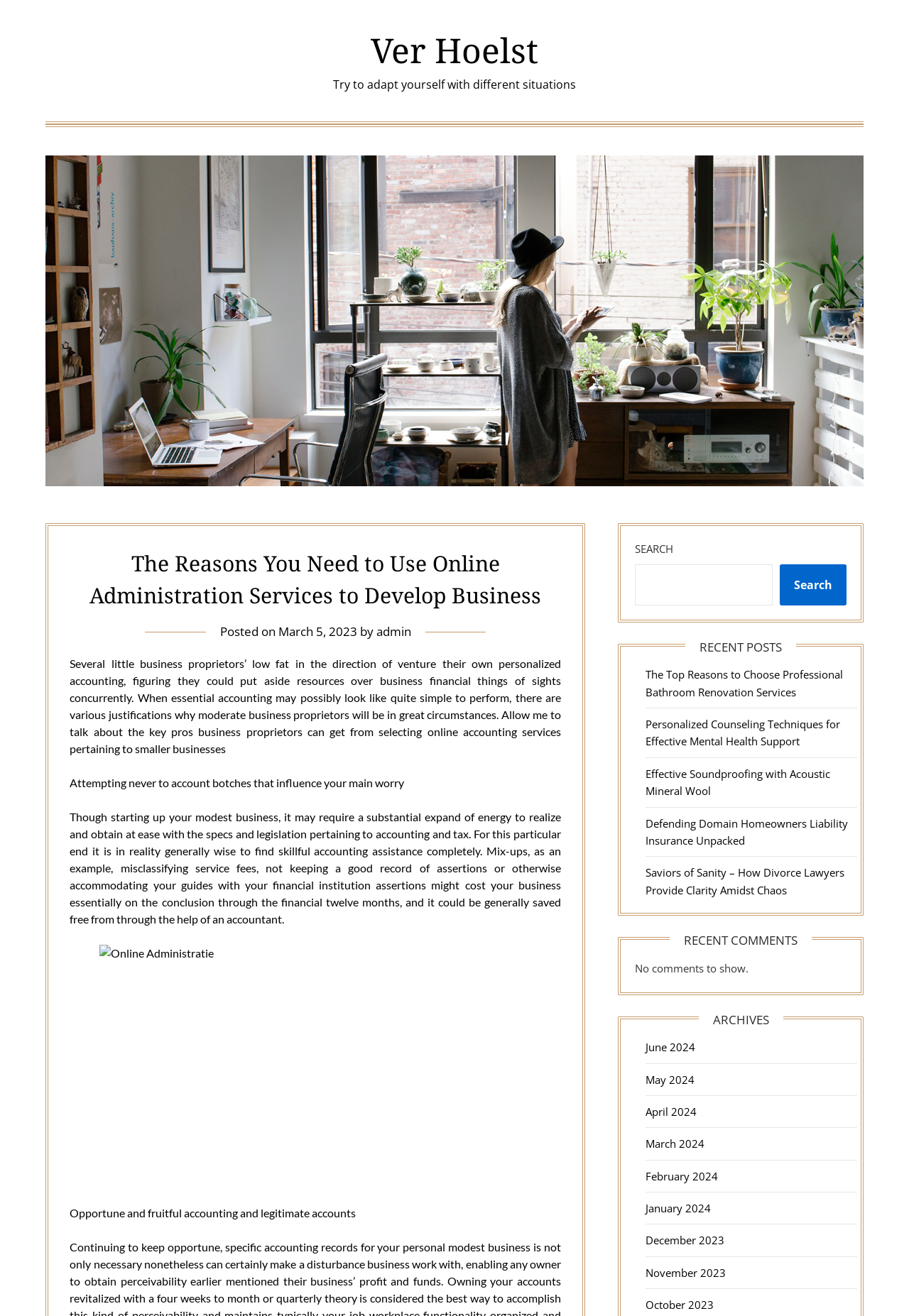Kindly determine the bounding box coordinates for the clickable area to achieve the given instruction: "Read the 'The Reasons You Need to Use Online Administration Services to Develop Business' article".

[0.077, 0.416, 0.617, 0.465]